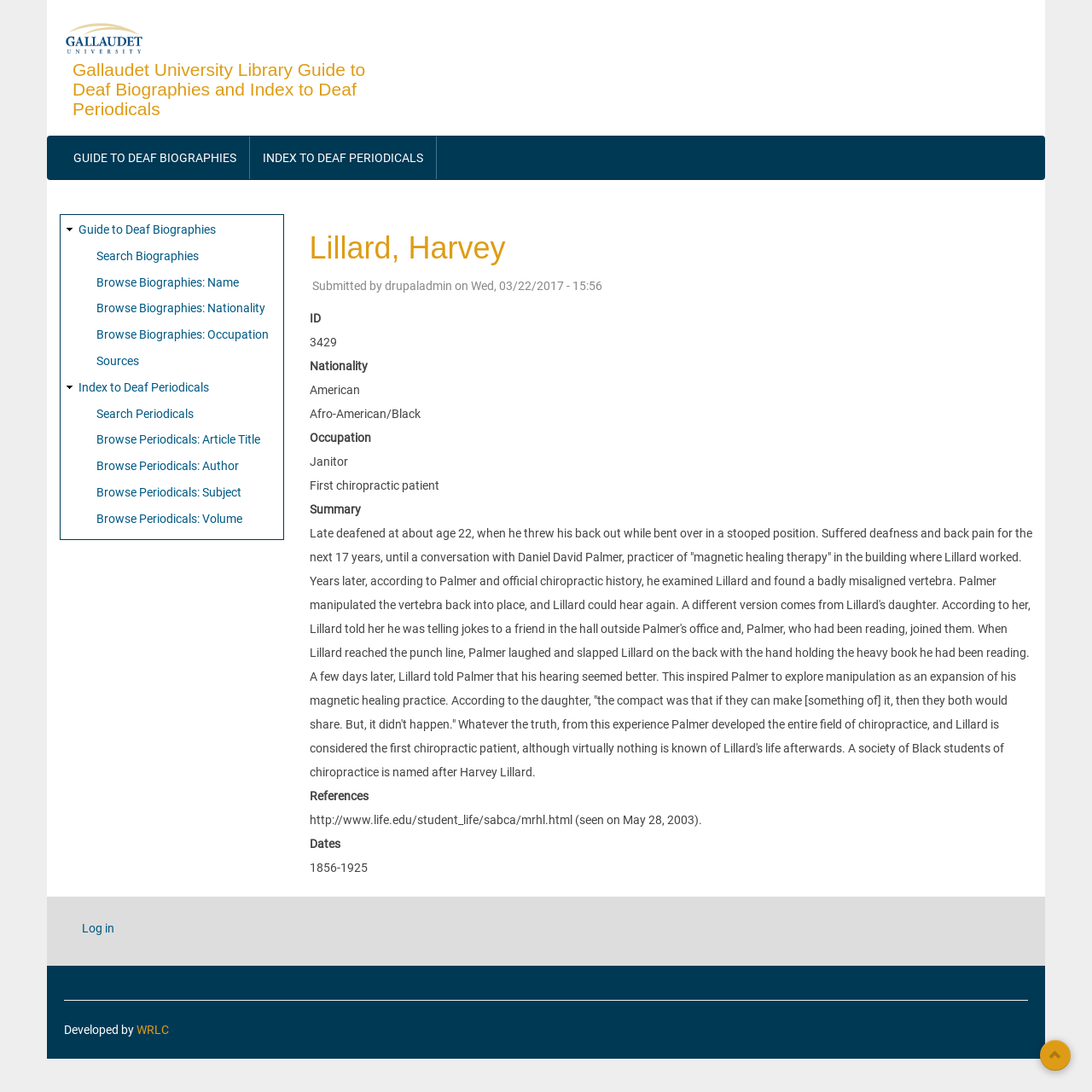What is the year of birth of Harvey Lillard?
Based on the image, respond with a single word or phrase.

1856